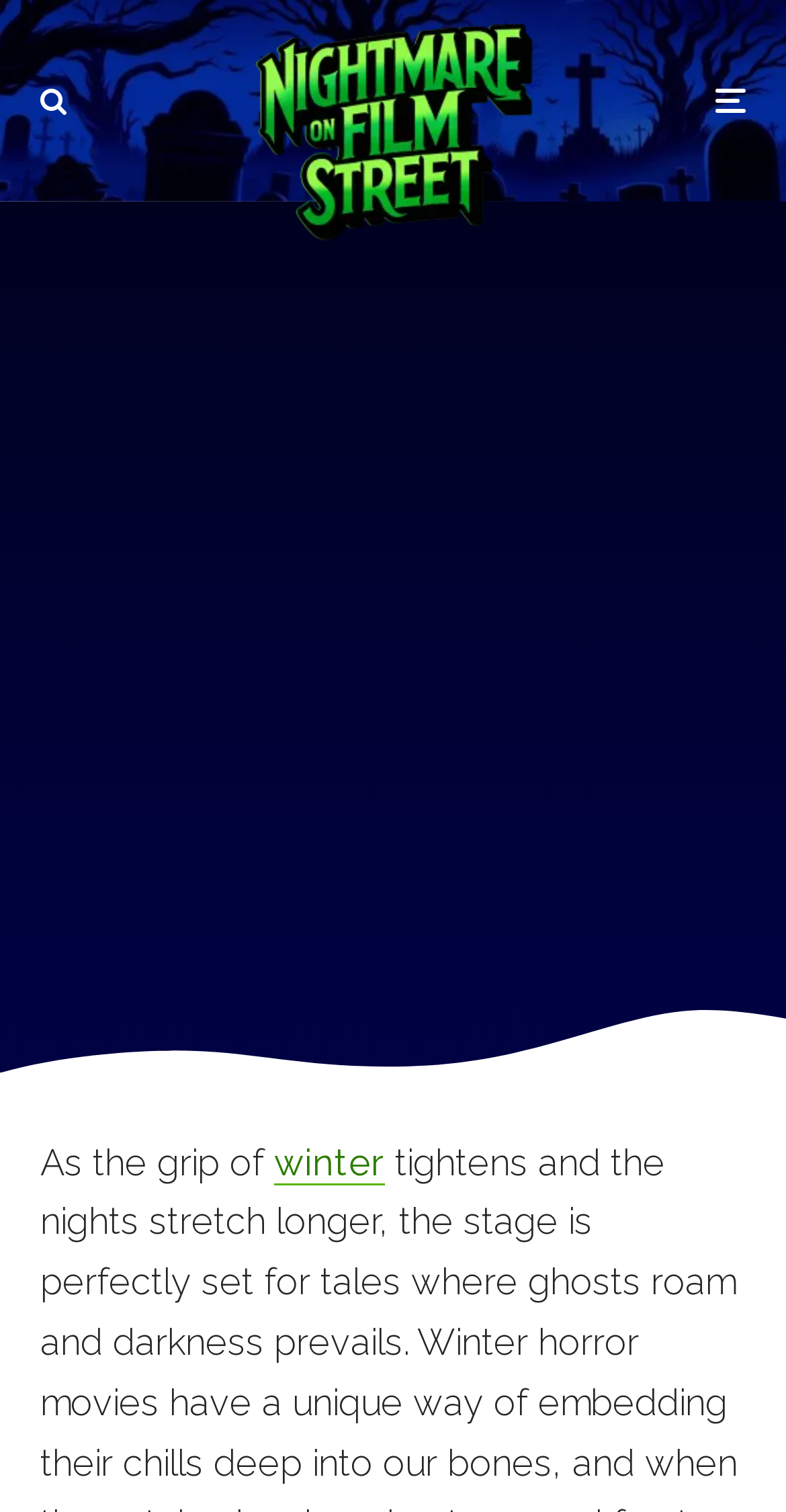Examine the image and give a thorough answer to the following question:
What is the name of the horror movie podcast?

I inferred this answer by looking at the logo image with the text 'nightmare on film street best horror movie podcast logo horror' which suggests that the podcast is named Nightmare on Film Street.